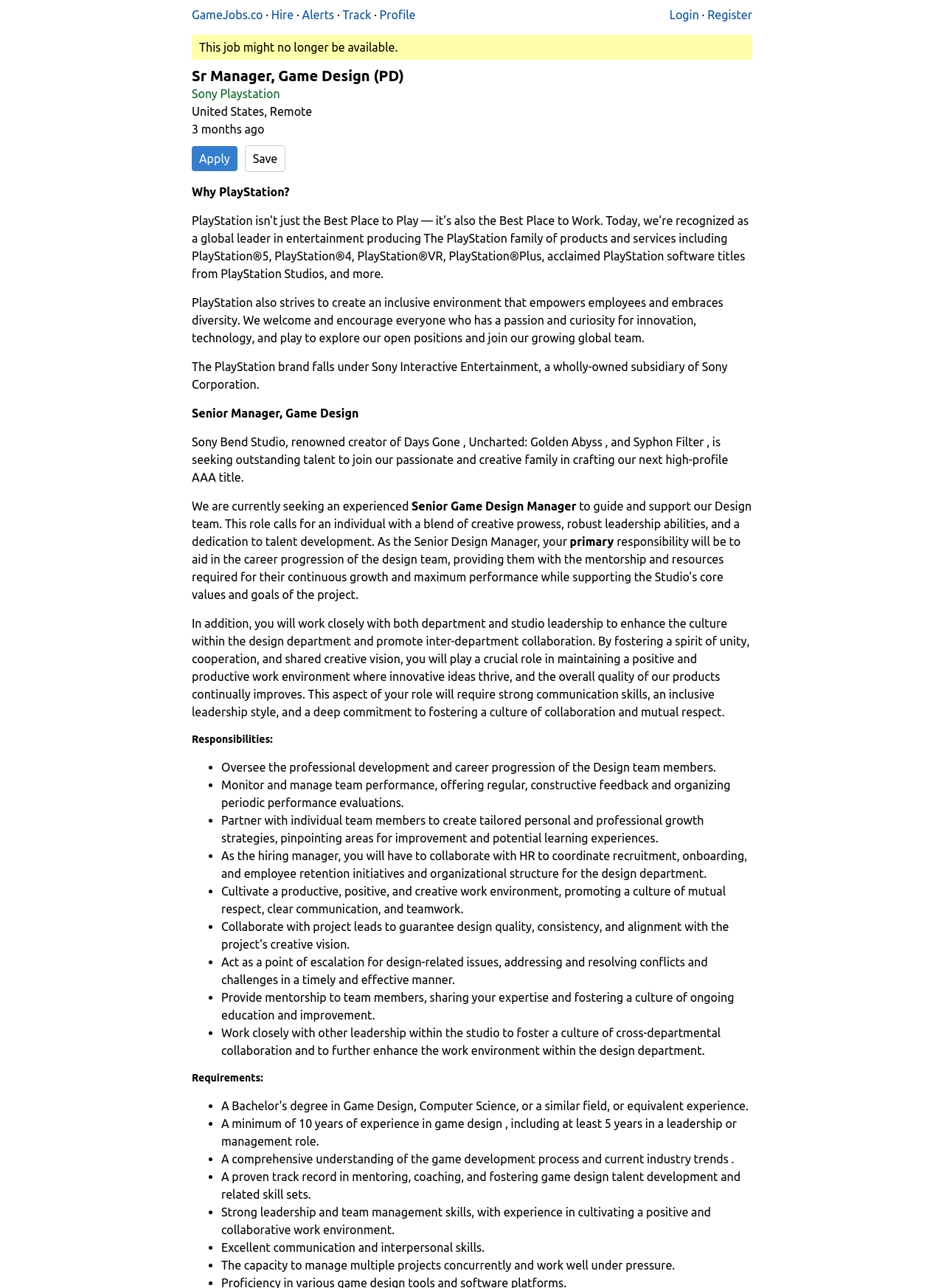Find and indicate the bounding box coordinates of the region you should select to follow the given instruction: "Click on the 'GameJobs.co' link".

[0.203, 0.006, 0.278, 0.017]